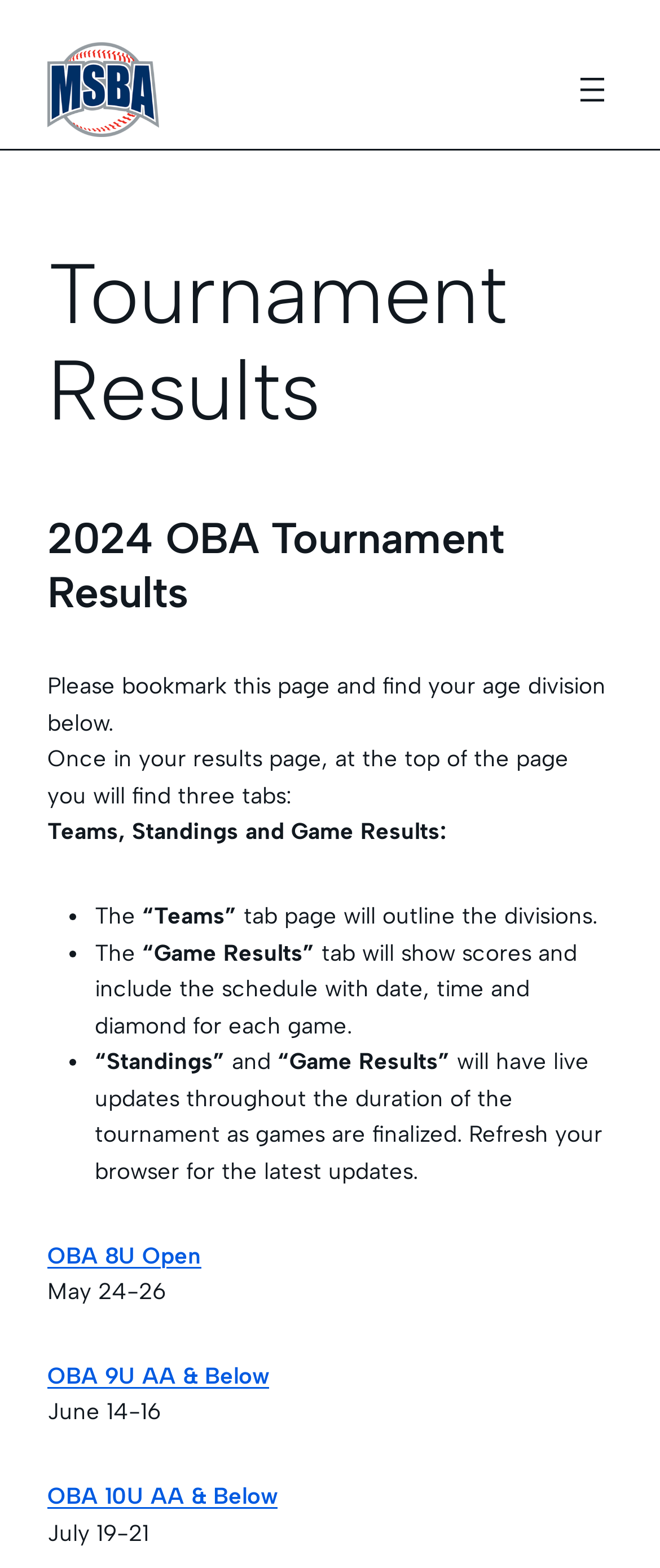What is the date of the OBA 8U Open tournament?
Please elaborate on the answer to the question with detailed information.

The date of the OBA 8U Open tournament can be found below the link 'OBA 8U Open', which says 'May 24-26'.